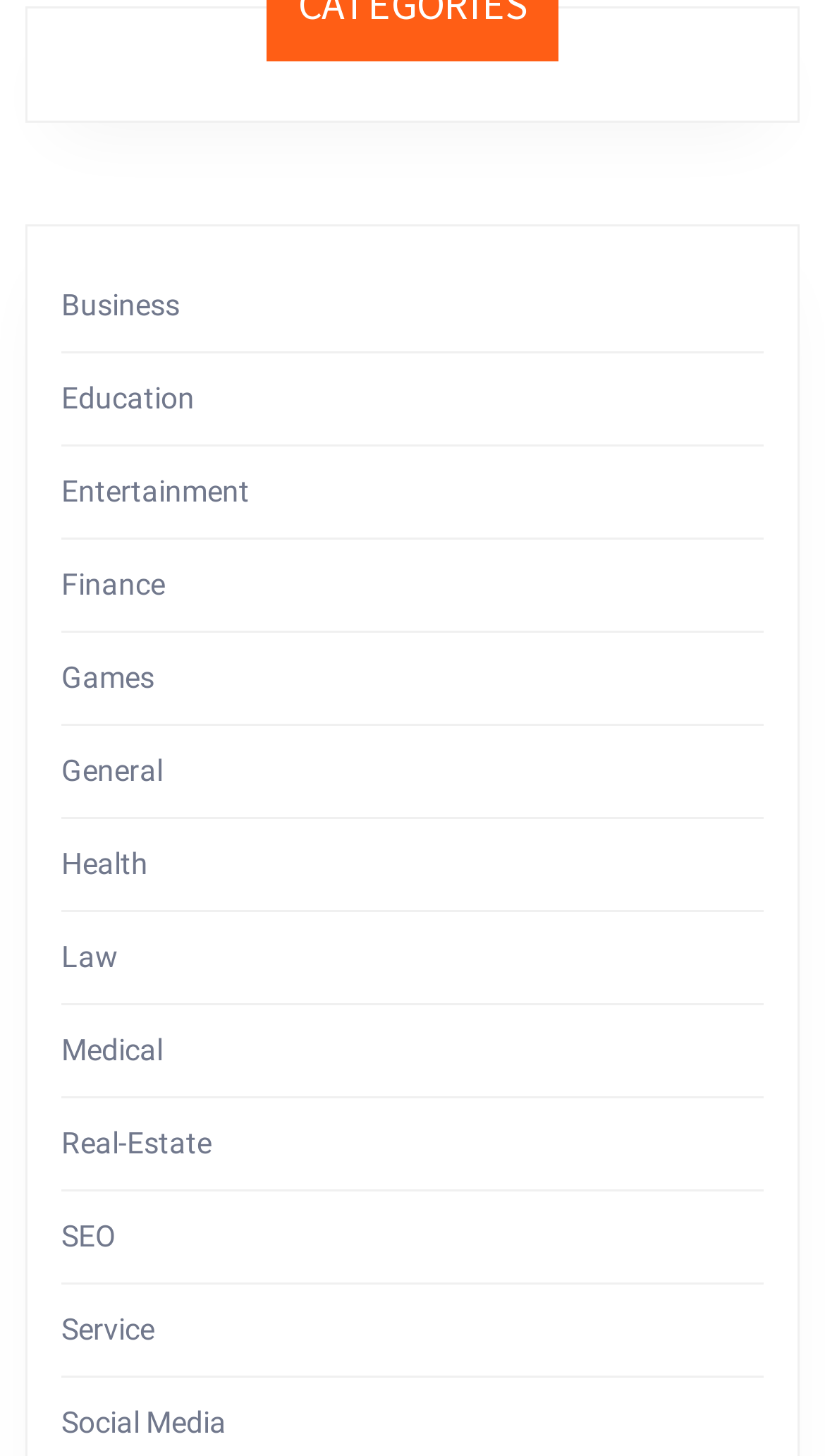How many categories are listed?
Look at the screenshot and respond with a single word or phrase.

13